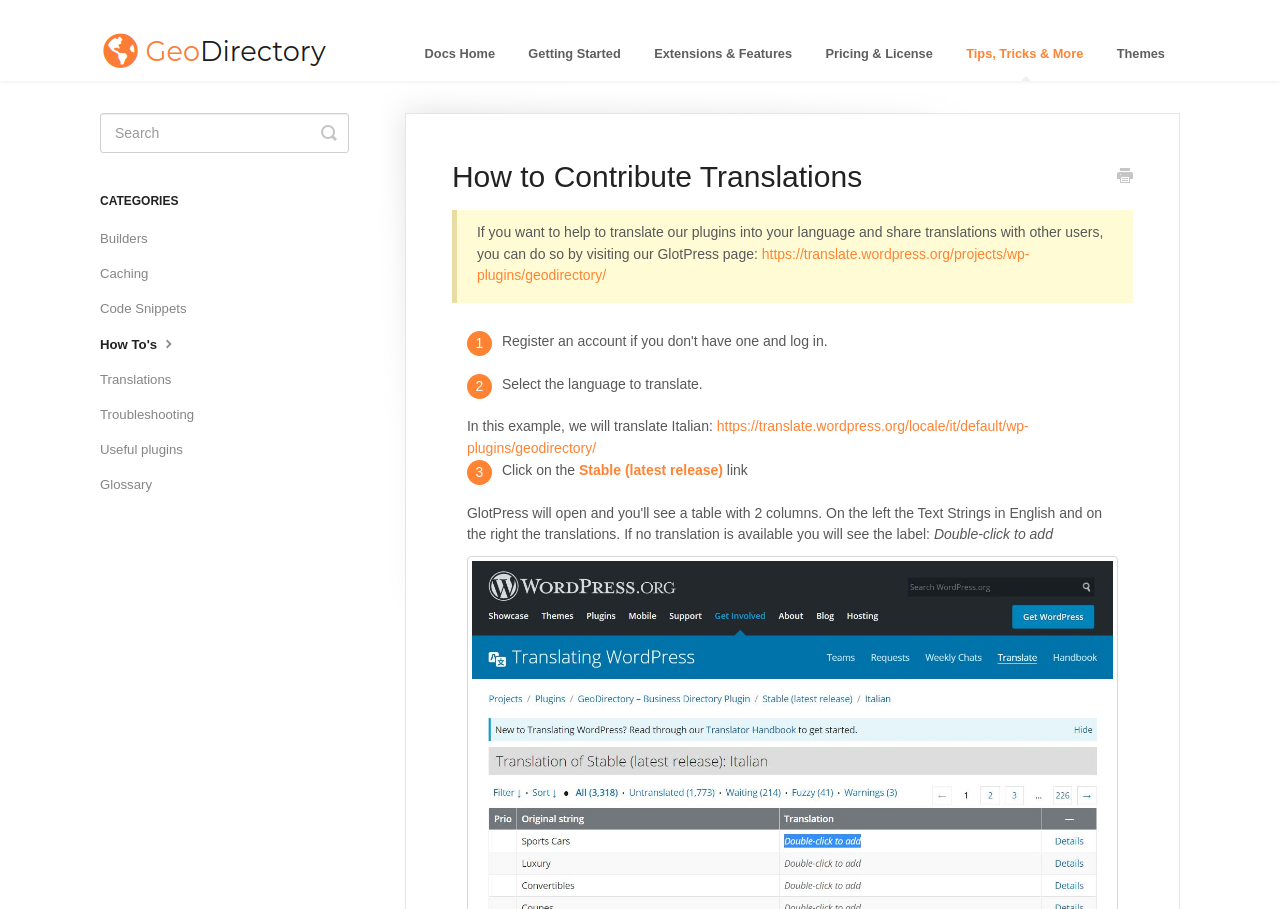Provide a brief response using a word or short phrase to this question:
What is the current article about?

Contribute Translations